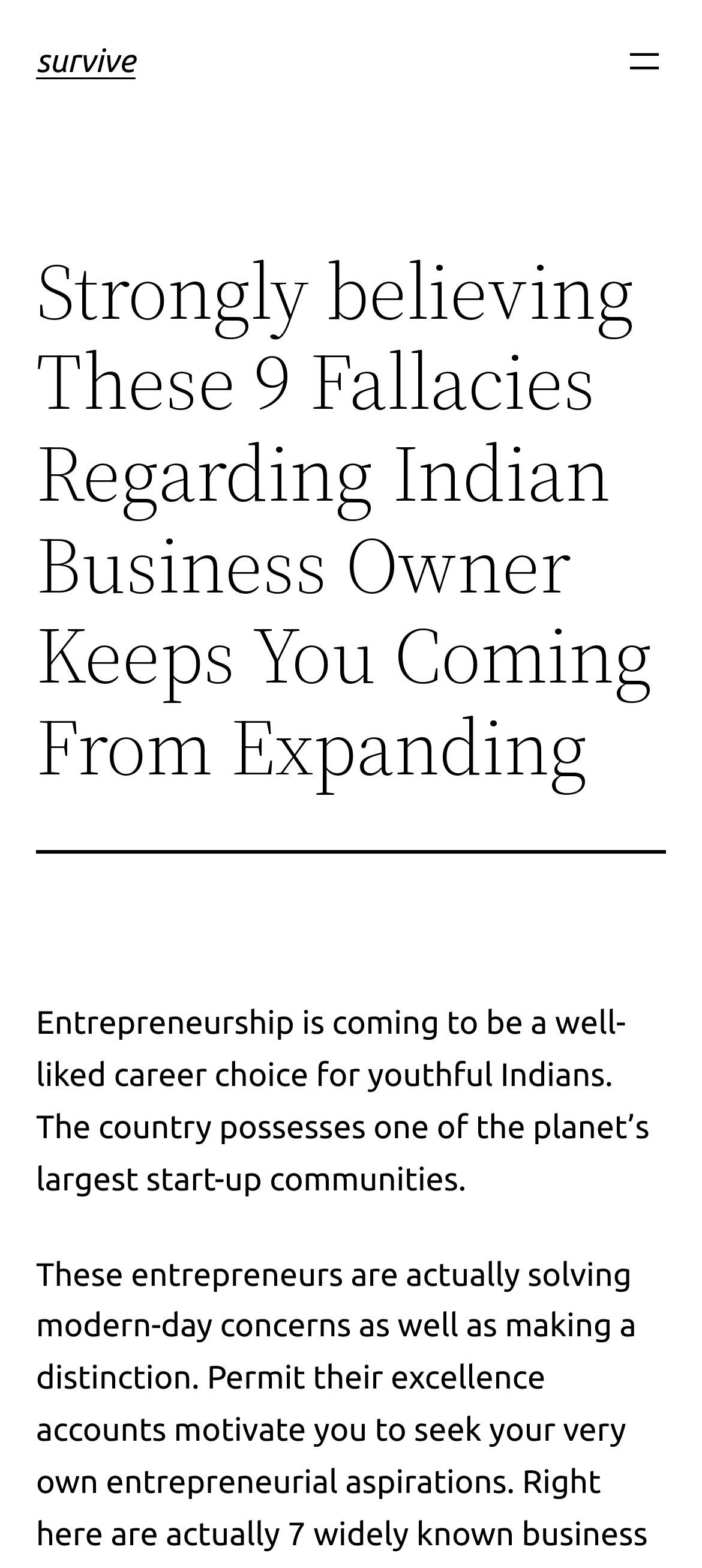Using the description: "aria-label="Open menu"", identify the bounding box of the corresponding UI element in the screenshot.

[0.887, 0.026, 0.949, 0.053]